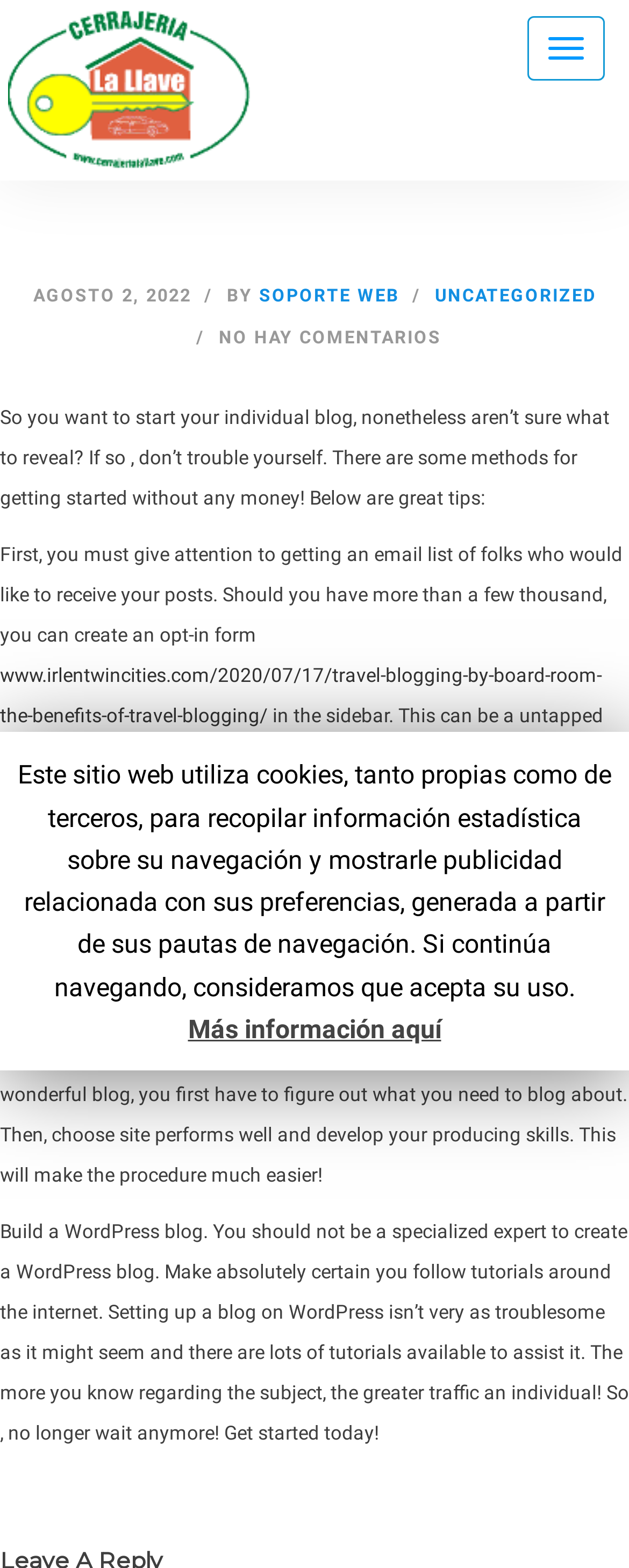Give a one-word or one-phrase response to the question: 
What platform is recommended to build a blog?

WordPress